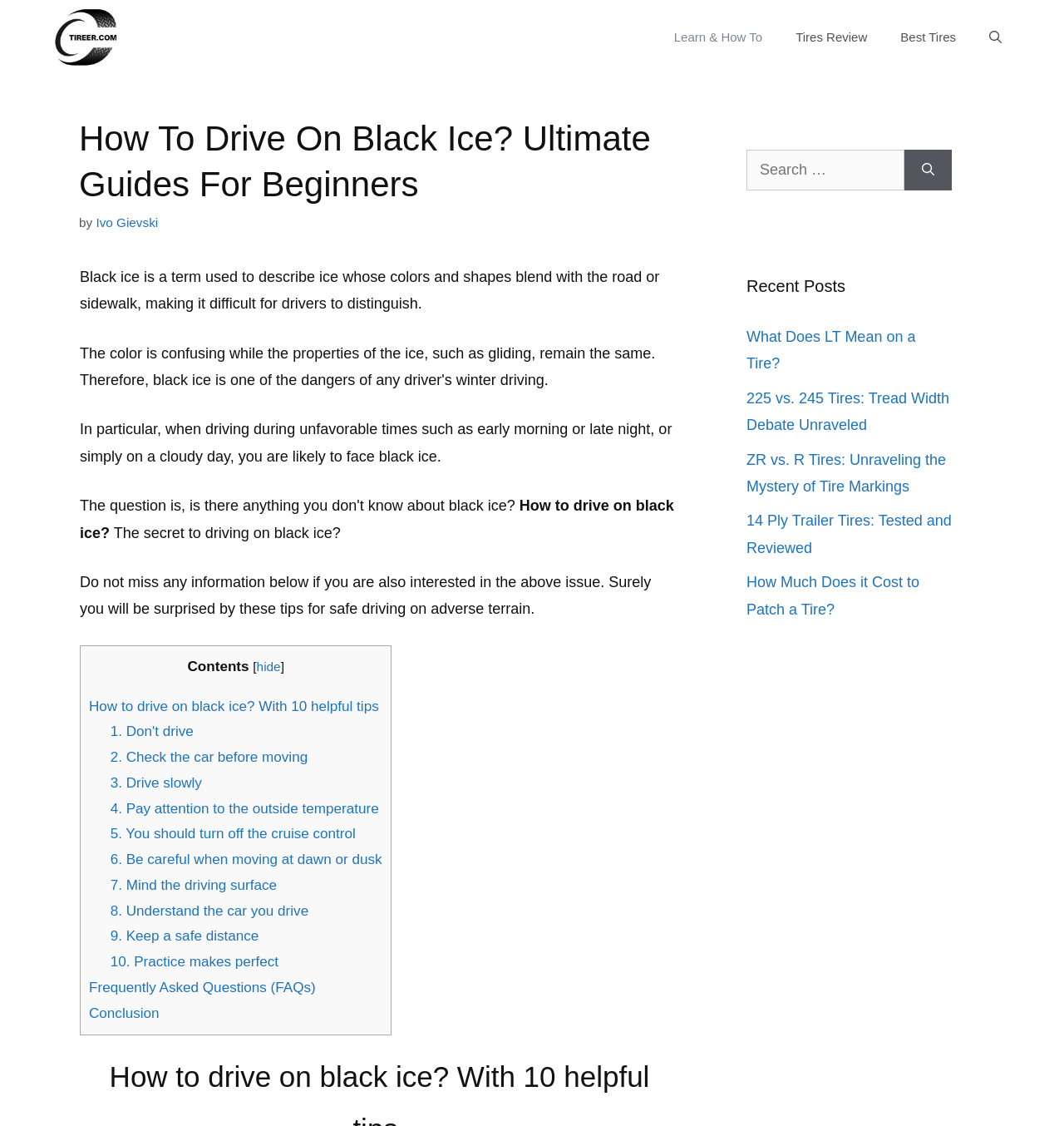Kindly determine the bounding box coordinates for the clickable area to achieve the given instruction: "Open the search bar".

[0.914, 0.0, 0.957, 0.066]